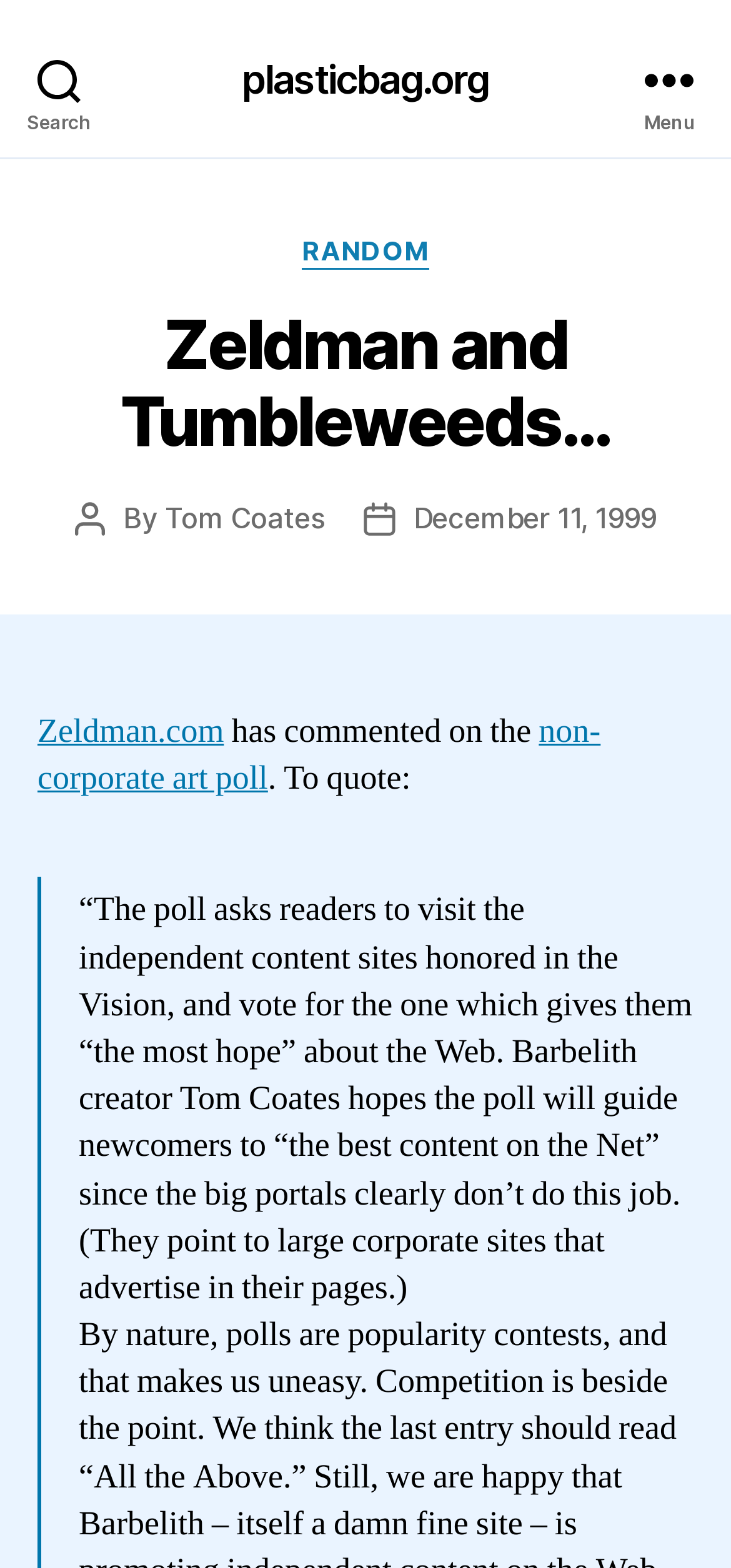Provide a thorough description of the webpage's content and layout.

The webpage appears to be a blog post or article page. At the top left, there is a search button. Next to it, in the top center, is a link to the website's homepage, "plasticbag.org". On the top right, there is a menu button.

When the menu button is expanded, a header section appears below it, taking up most of the width of the page. This section contains several elements, including a "Categories" label, a link to a "RANDOM" category, and a heading that reads "Zeldman and Tumbleweeds…". Below the heading, there is a section with information about the post author, including a "Post author" label, a "By" label, and a link to the author's name, "Tom Coates". Next to this section, there is a "Post date" label and a link to the date "December 11, 1999".

Below the post information section, there is a link to "Zeldman.com" on the left, followed by a sentence that reads "has commented on the non-corporate art poll". The link to "non-corporate art poll" is on the right side of the sentence. After the sentence, there is a quote that starts with "To quote:" and continues with a long paragraph of text that takes up most of the width of the page. The quote discusses a poll that asks readers to vote for their favorite independent content site.